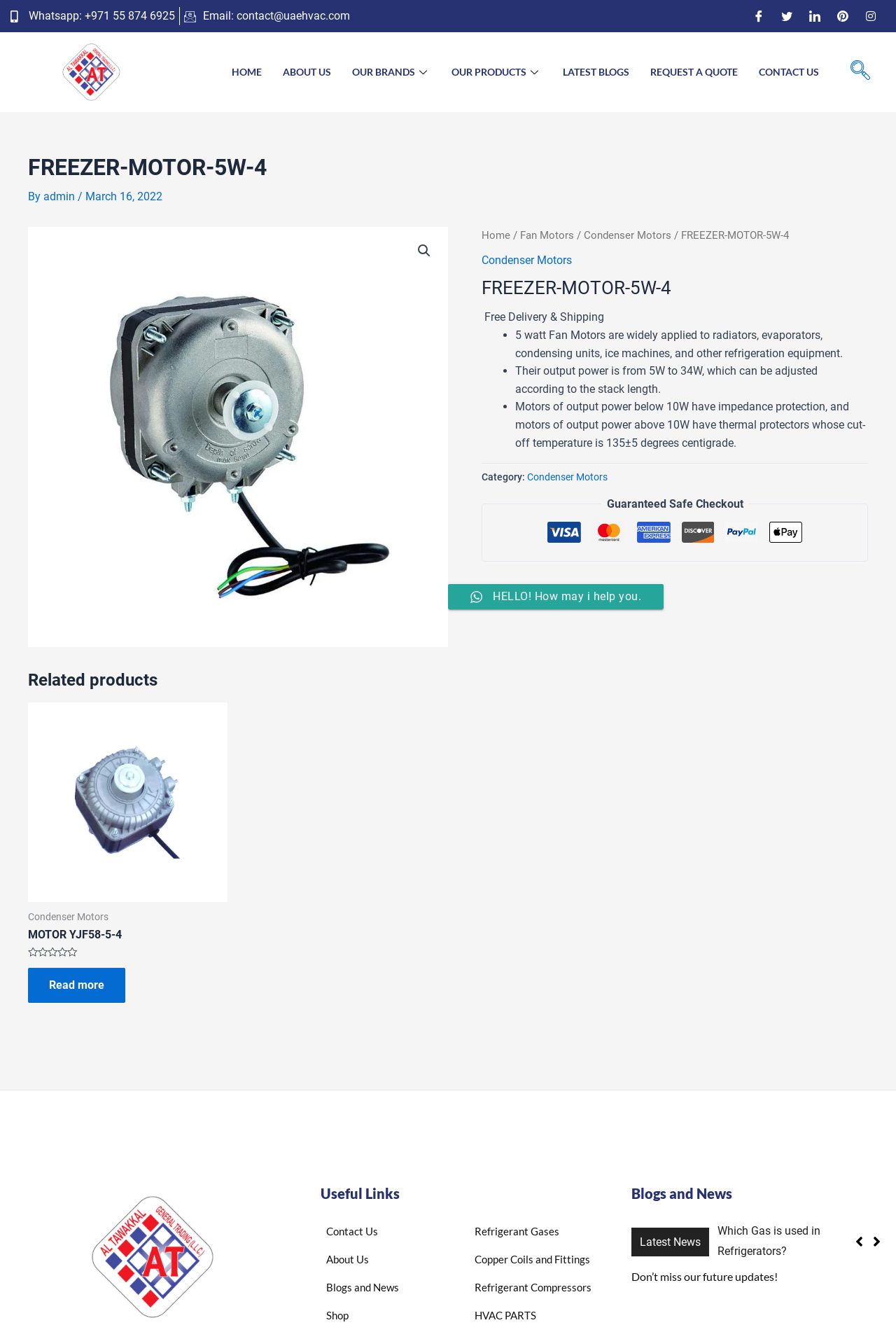Given the element description, predict the bounding box coordinates in the format (top-left x, top-left y, bottom-right x, bottom-right y), using floating point numbers between 0 and 1: Request a Quote

[0.714, 0.041, 0.835, 0.068]